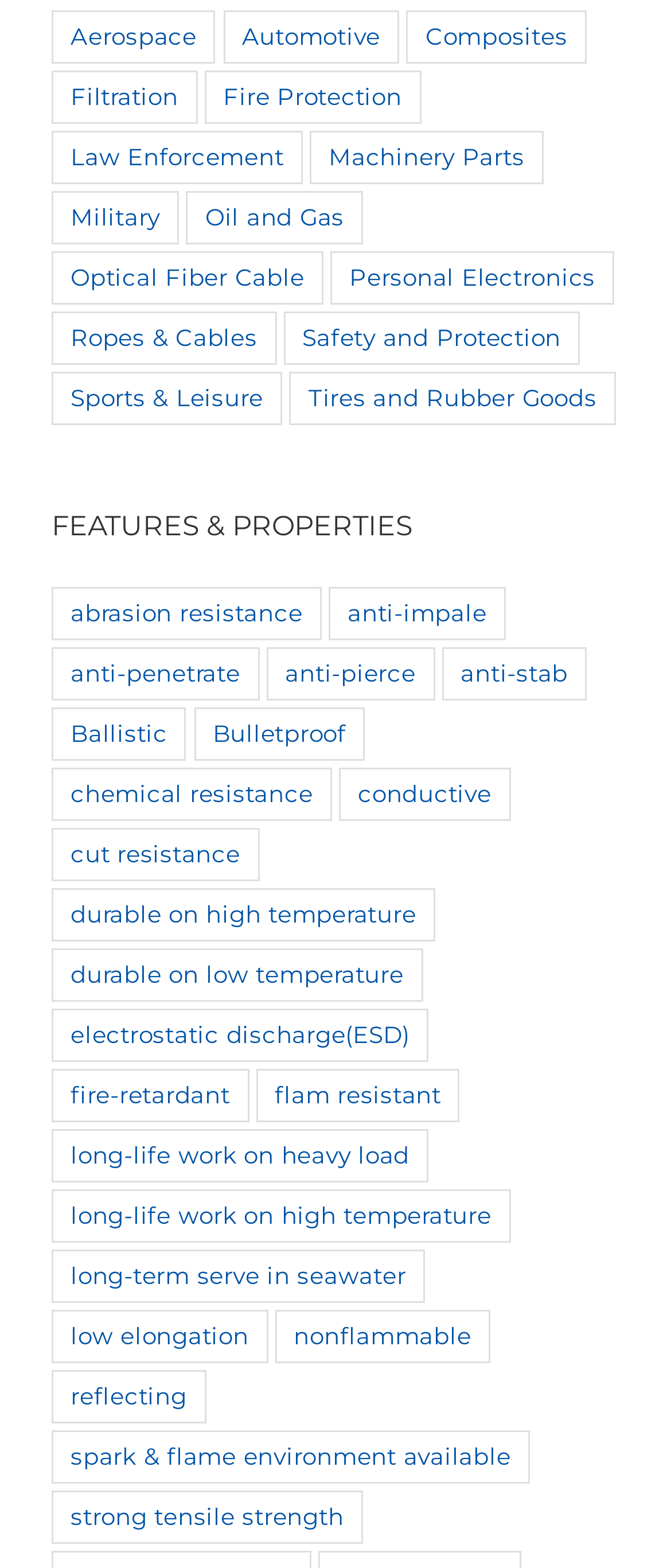How many categories are there?
Answer the question with just one word or phrase using the image.

23